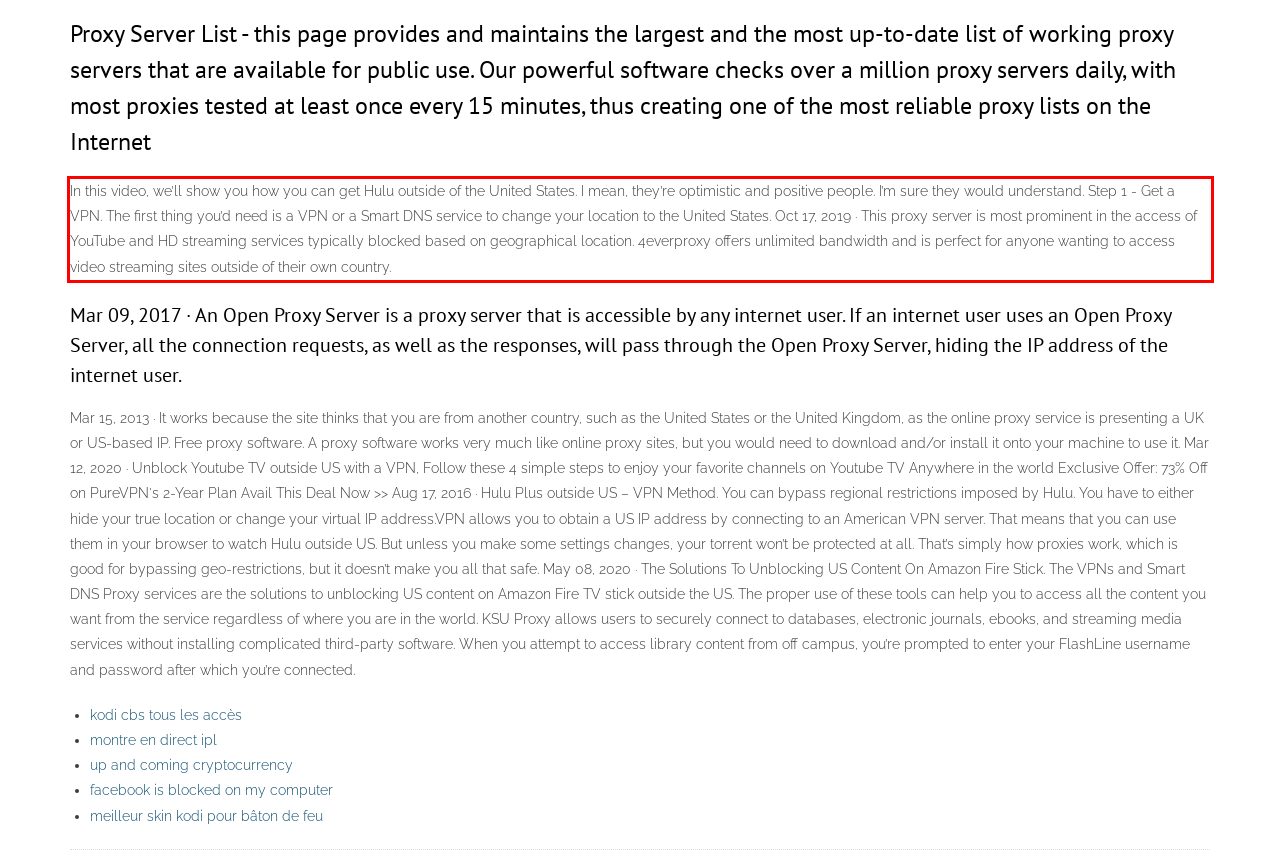Identify and transcribe the text content enclosed by the red bounding box in the given screenshot.

In this video, we’ll show you how you can get Hulu outside of the United States. I mean, they’re optimistic and positive people. I’m sure they would understand. Step 1 - Get a VPN. The first thing you’d need is a VPN or a Smart DNS service to change your location to the United States. Oct 17, 2019 · This proxy server is most prominent in the access of YouTube and HD streaming services typically blocked based on geographical location. 4everproxy offers unlimited bandwidth and is perfect for anyone wanting to access video streaming sites outside of their own country.